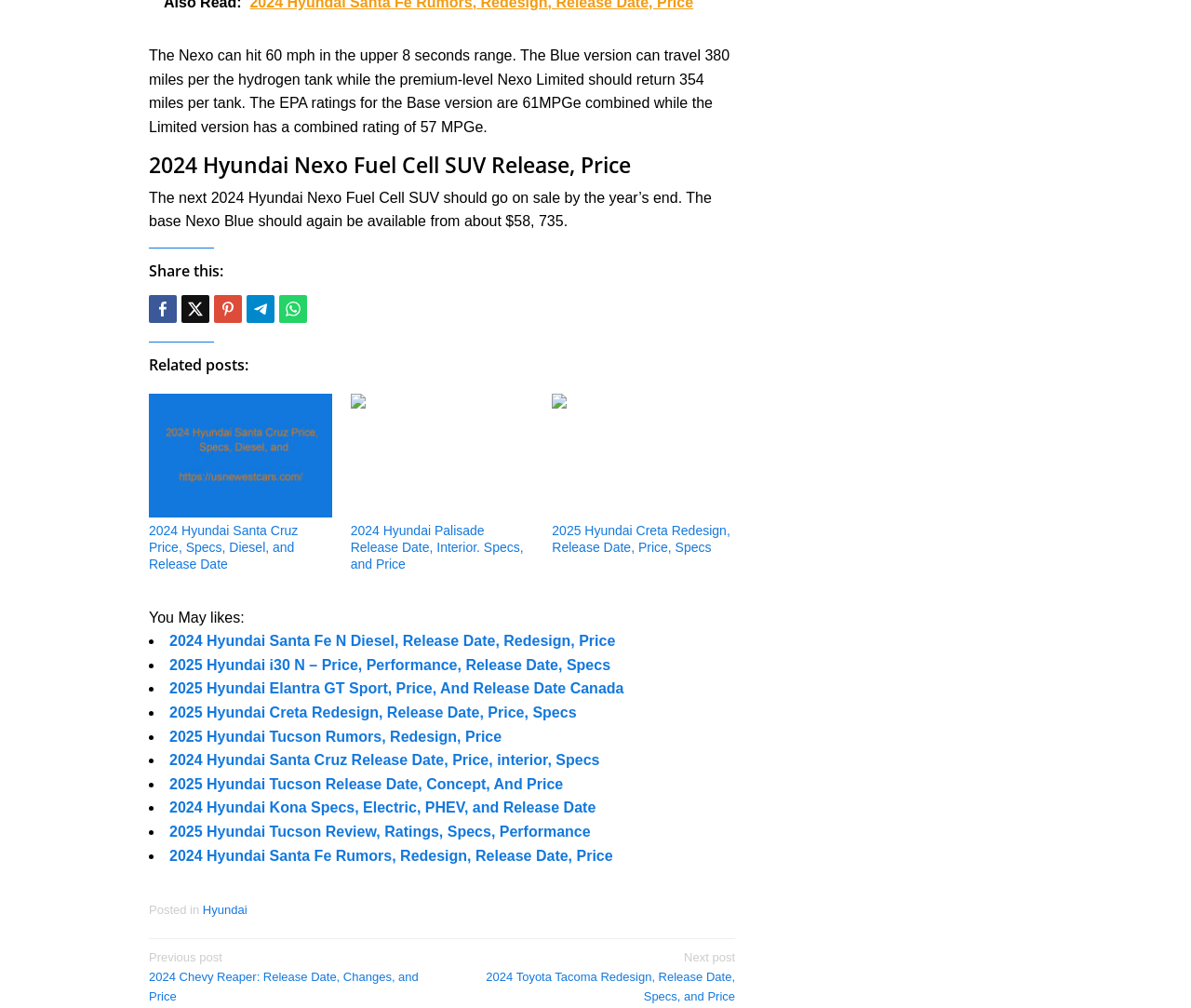Bounding box coordinates are specified in the format (top-left x, top-left y, bottom-right x, bottom-right y). All values are floating point numbers bounded between 0 and 1. Please provide the bounding box coordinate of the region this sentence describes: title="Whatsapp"

[0.234, 0.292, 0.258, 0.32]